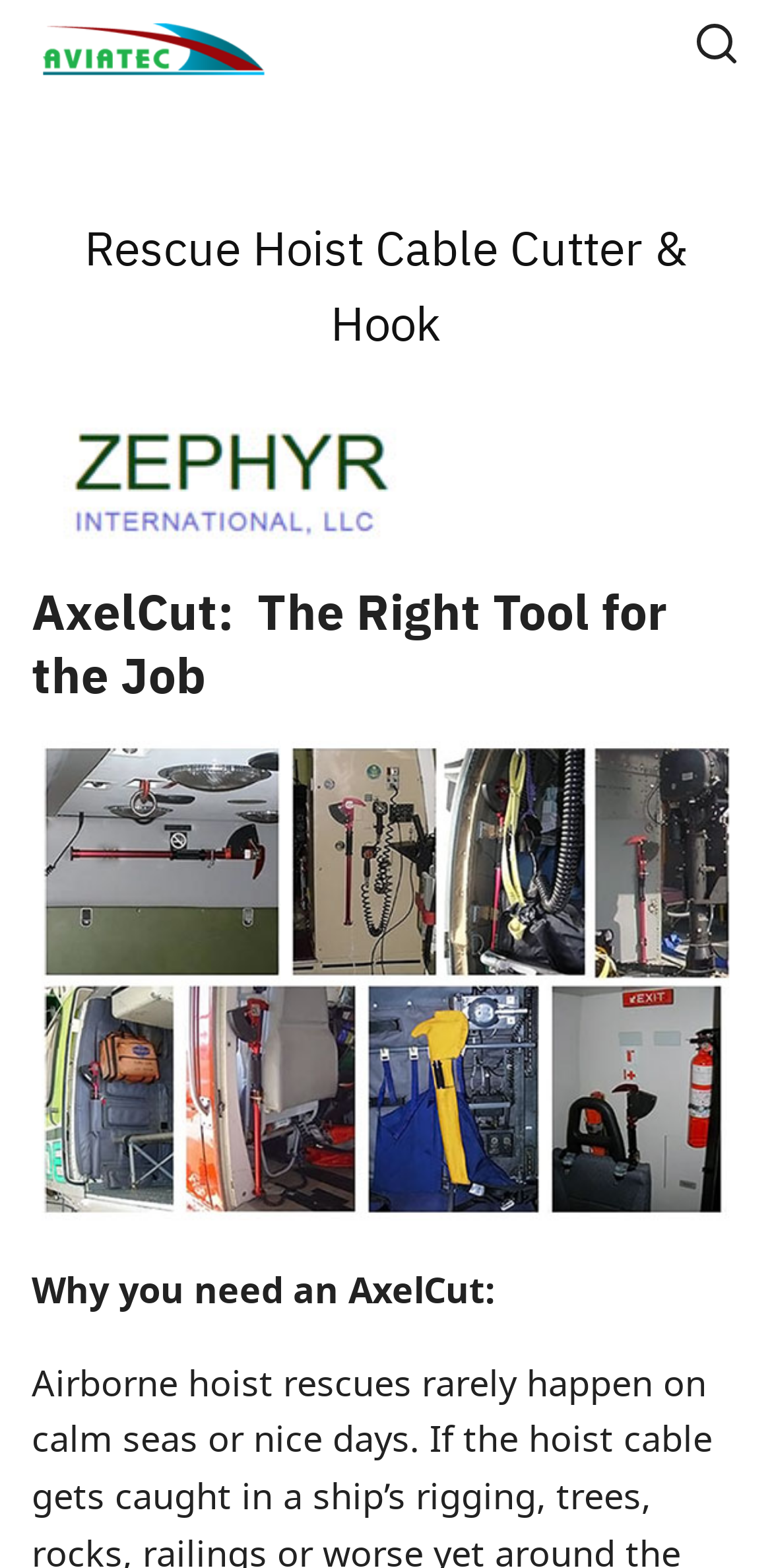What is the name of the product?
Using the visual information, answer the question in a single word or phrase.

Rescue Hoist Cable Cutter & Hook